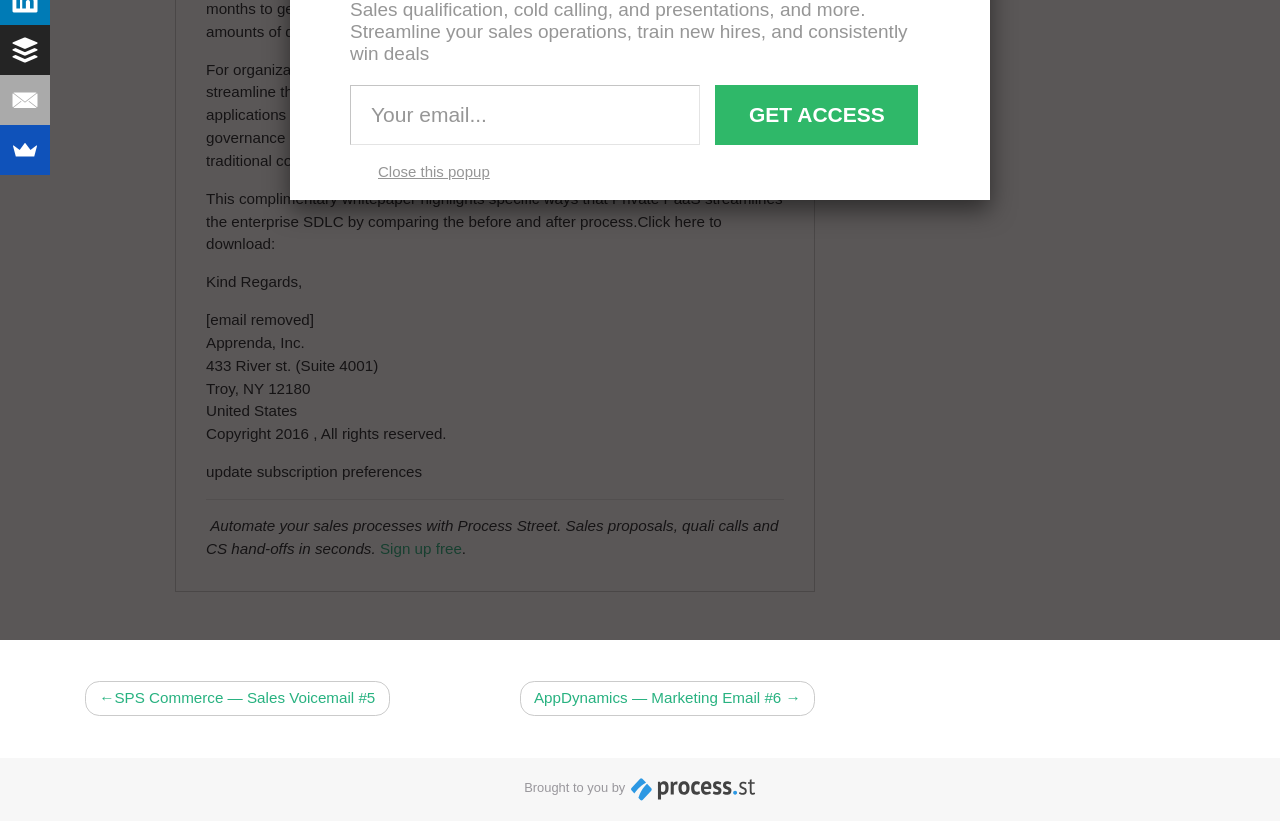Please provide the bounding box coordinates for the UI element as described: "PersistIQ". The coordinates must be four floats between 0 and 1, represented as [left, top, right, bottom].

[0.674, 0.096, 0.934, 0.13]